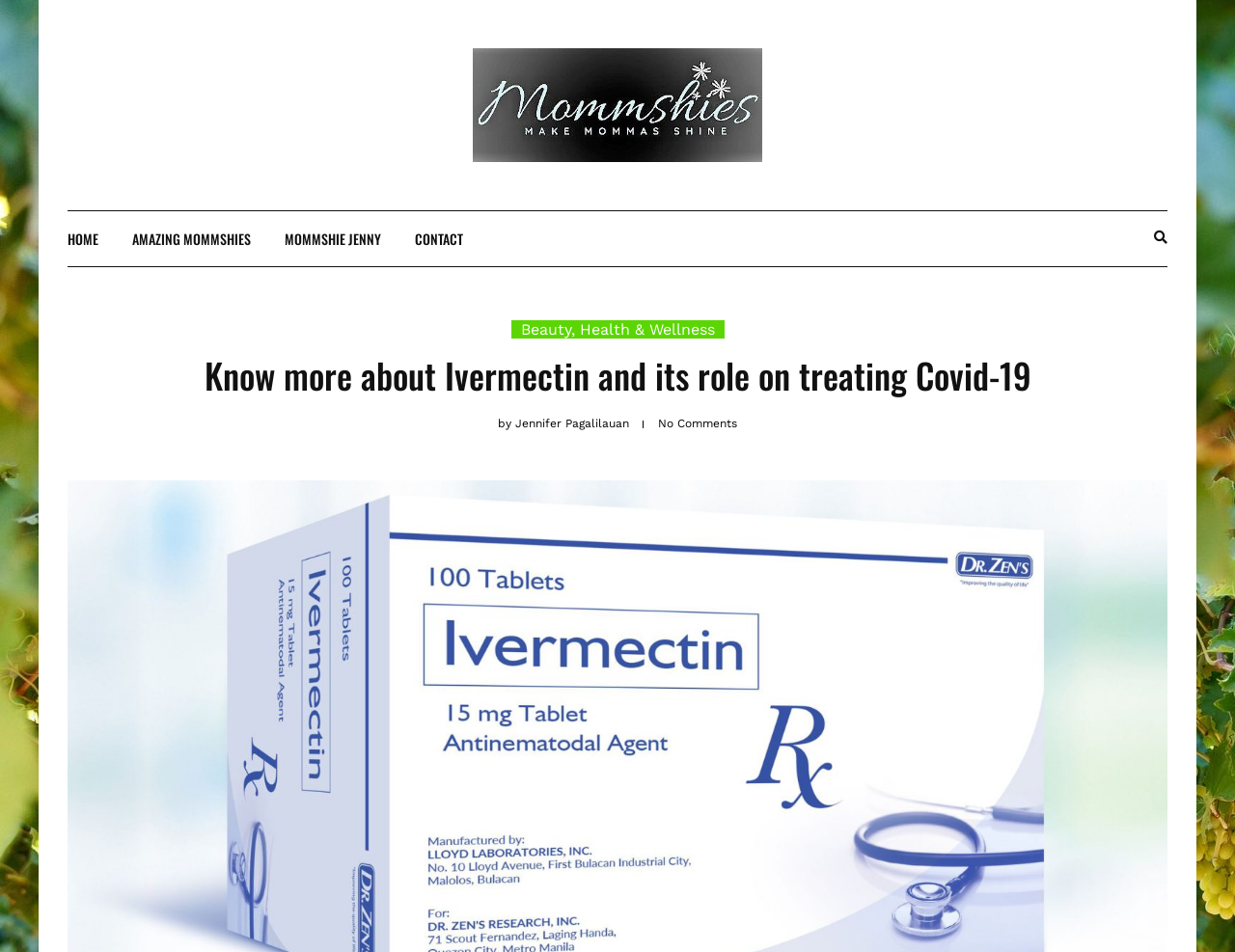What is the website's name?
Based on the content of the image, thoroughly explain and answer the question.

The website's name can be found in the top-left corner of the webpage, where it says 'Mommshies' in a link format, accompanied by an image with the same name.